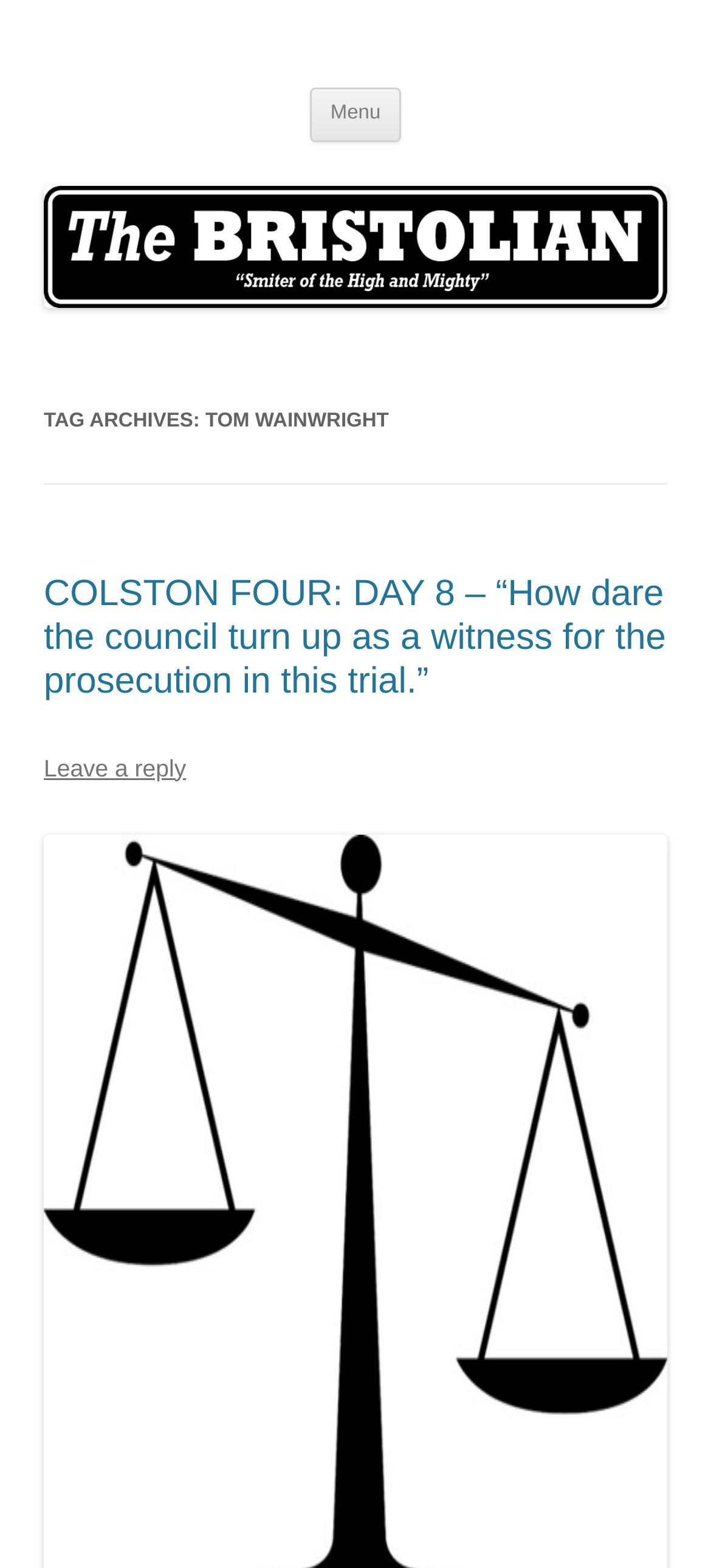Offer a detailed account of what is visible on the webpage.

The webpage is about Tom Wainwright and The BRISTOLIAN. At the top left, there is a heading that reads "The BRISTOLIAN", which is also a link. Below it, there is another heading that says "“Smiter of the High and Mighty”". To the right of these headings, there is a button labeled "Menu". 

Next to the "Menu" button, there is a link that says "Skip to content". Below the top section, there is a large link that spans almost the entire width of the page, which also reads "The BRISTOLIAN". This link contains an image with the same label. 

Below this large link, there is a header section that contains a heading that says "TAG ARCHIVES: TOM WAINWRIGHT". Underneath this heading, there is another section that contains a heading that reads "COLSTON FOUR: DAY 8 – “How dare the council turn up as a witness for the prosecution in this trial.”", which is also a link. Below this heading, there is a link that says "Leave a reply".